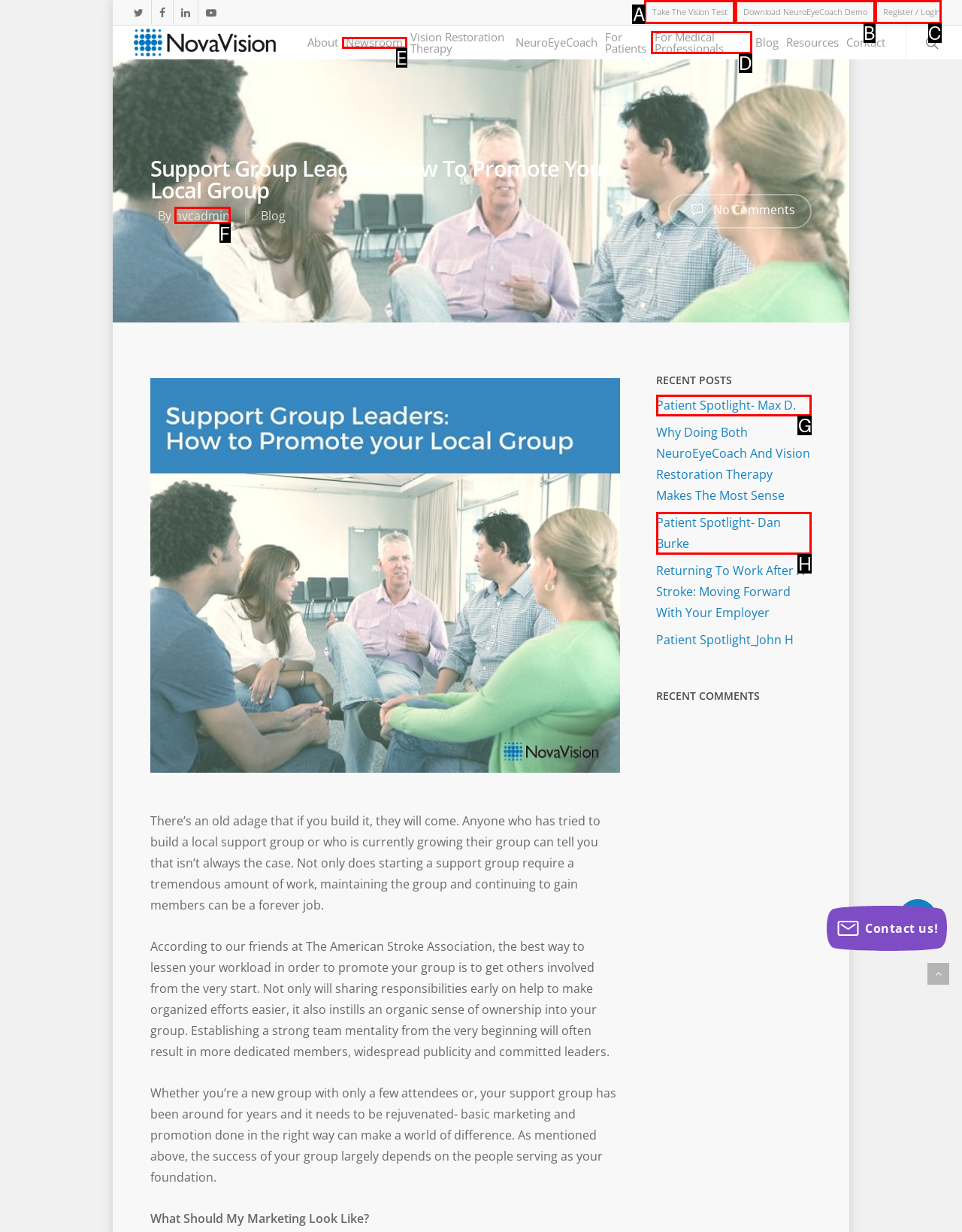Identify the letter of the UI element I need to click to carry out the following instruction: Click the 'Take The Vision Test' link

A